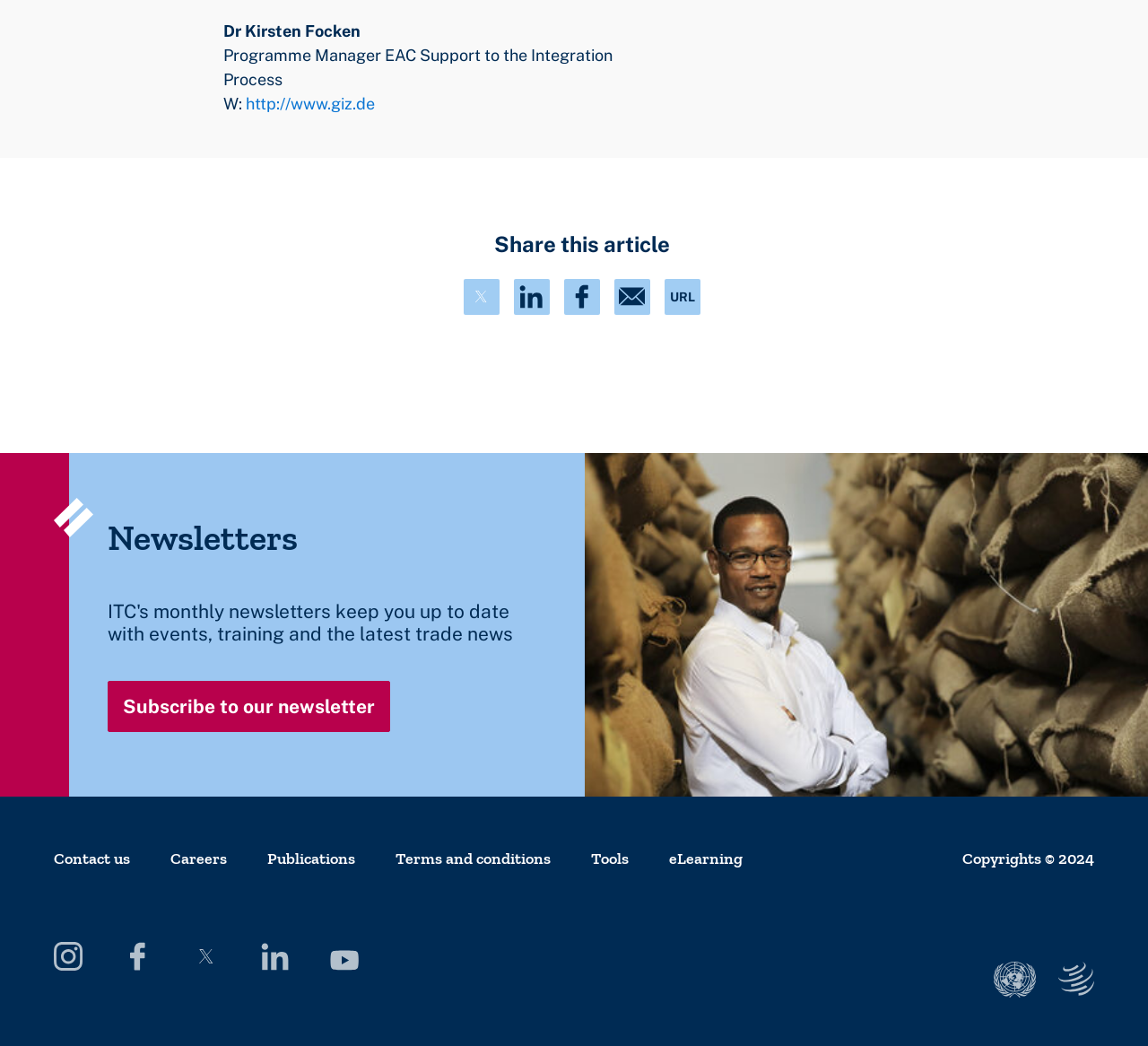Identify the bounding box coordinates of the section that should be clicked to achieve the task described: "Click on the link to share this article on Twitter".

[0.404, 0.266, 0.435, 0.301]